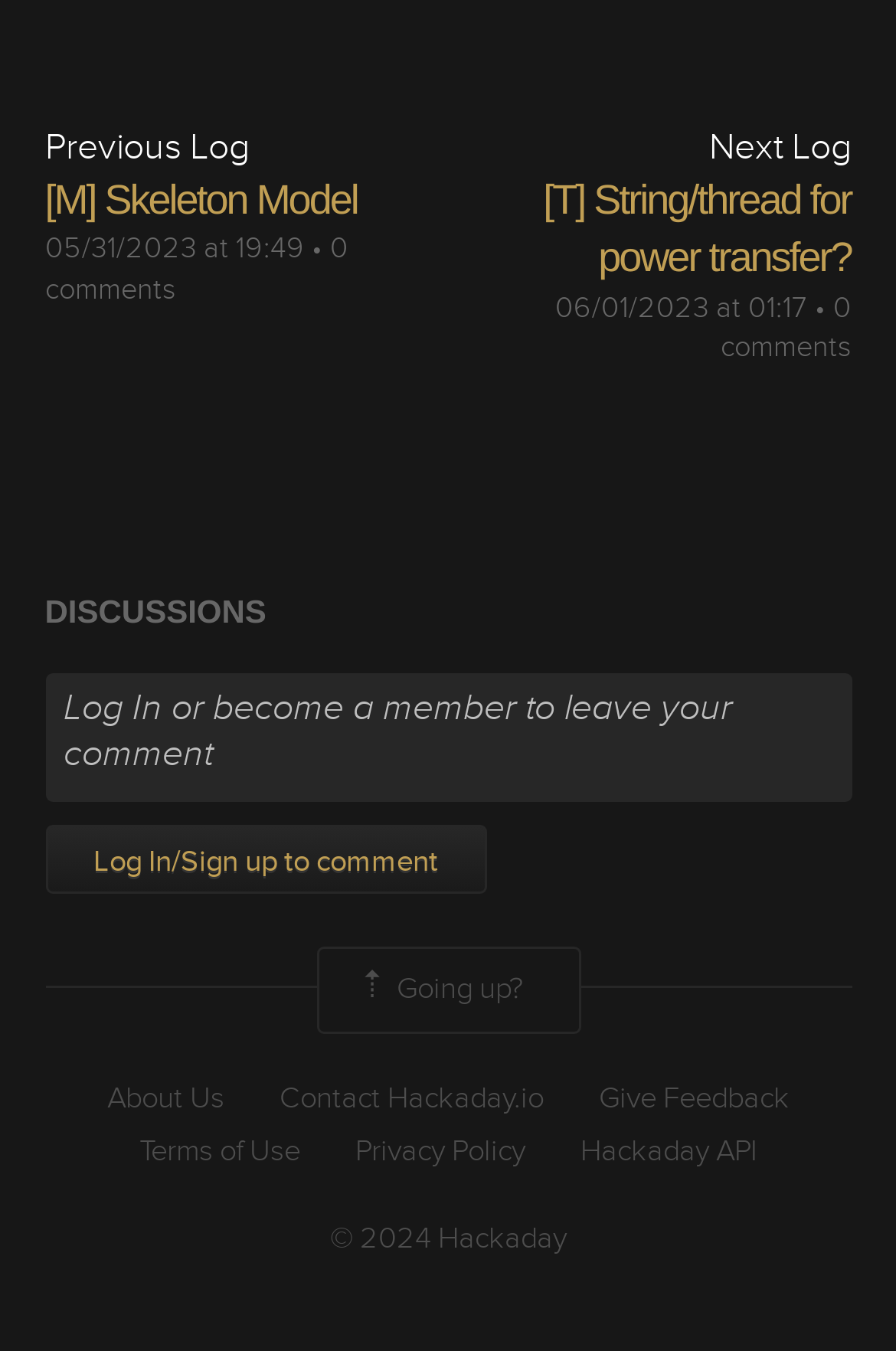Given the following UI element description: "Terms of Use", find the bounding box coordinates in the webpage screenshot.

[0.155, 0.836, 0.335, 0.867]